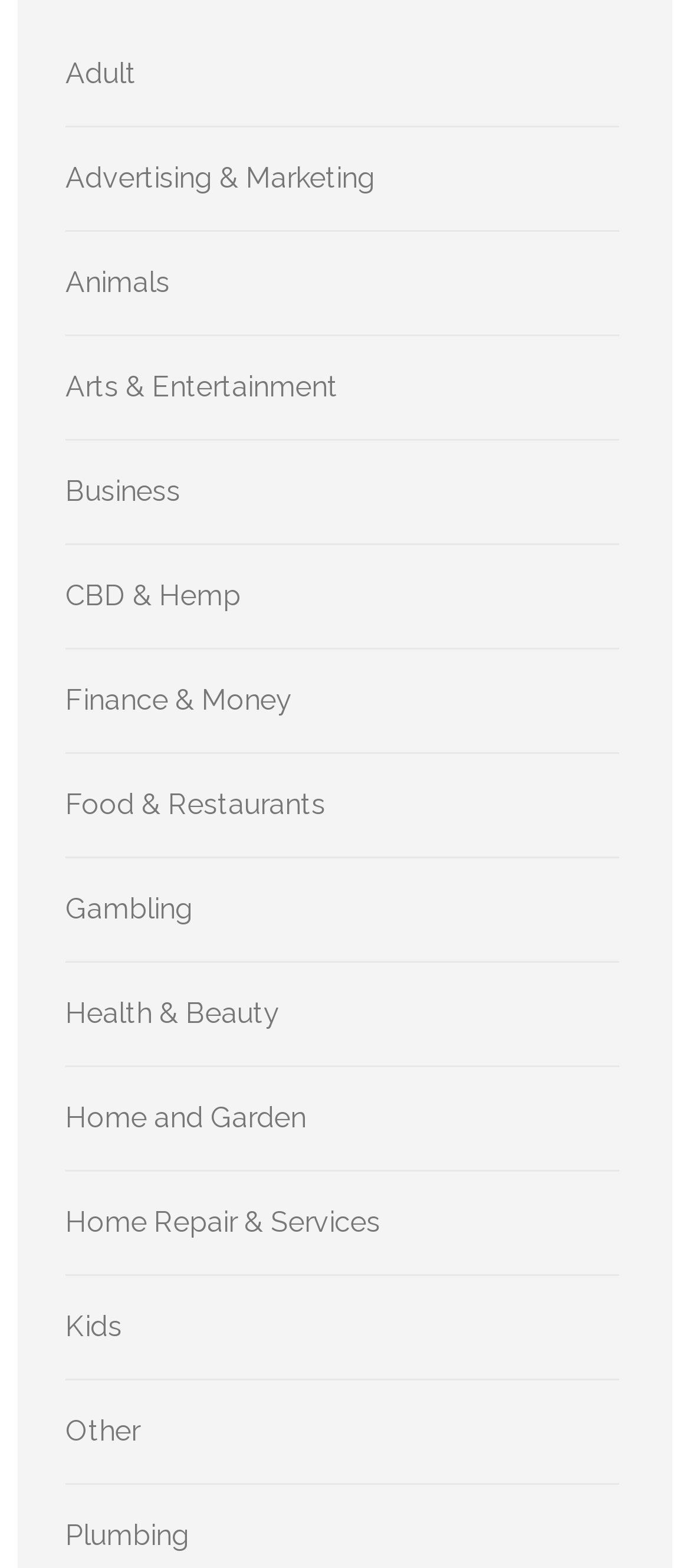Locate the bounding box coordinates of the clickable element to fulfill the following instruction: "View Business". Provide the coordinates as four float numbers between 0 and 1 in the format [left, top, right, bottom].

[0.095, 0.303, 0.262, 0.324]